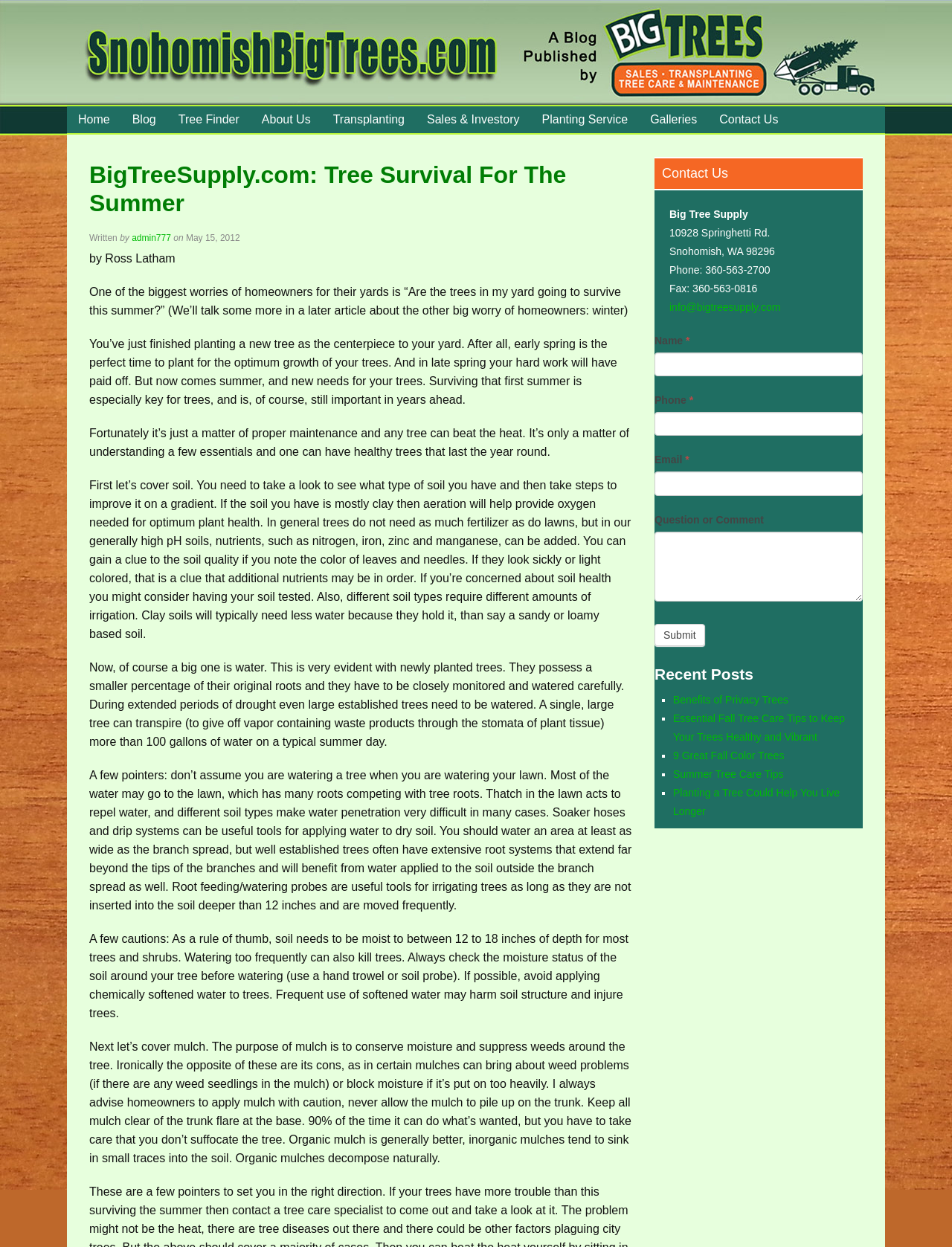Answer the following inquiry with a single word or phrase:
What is the purpose of mulch around trees?

Conserve moisture and suppress weeds